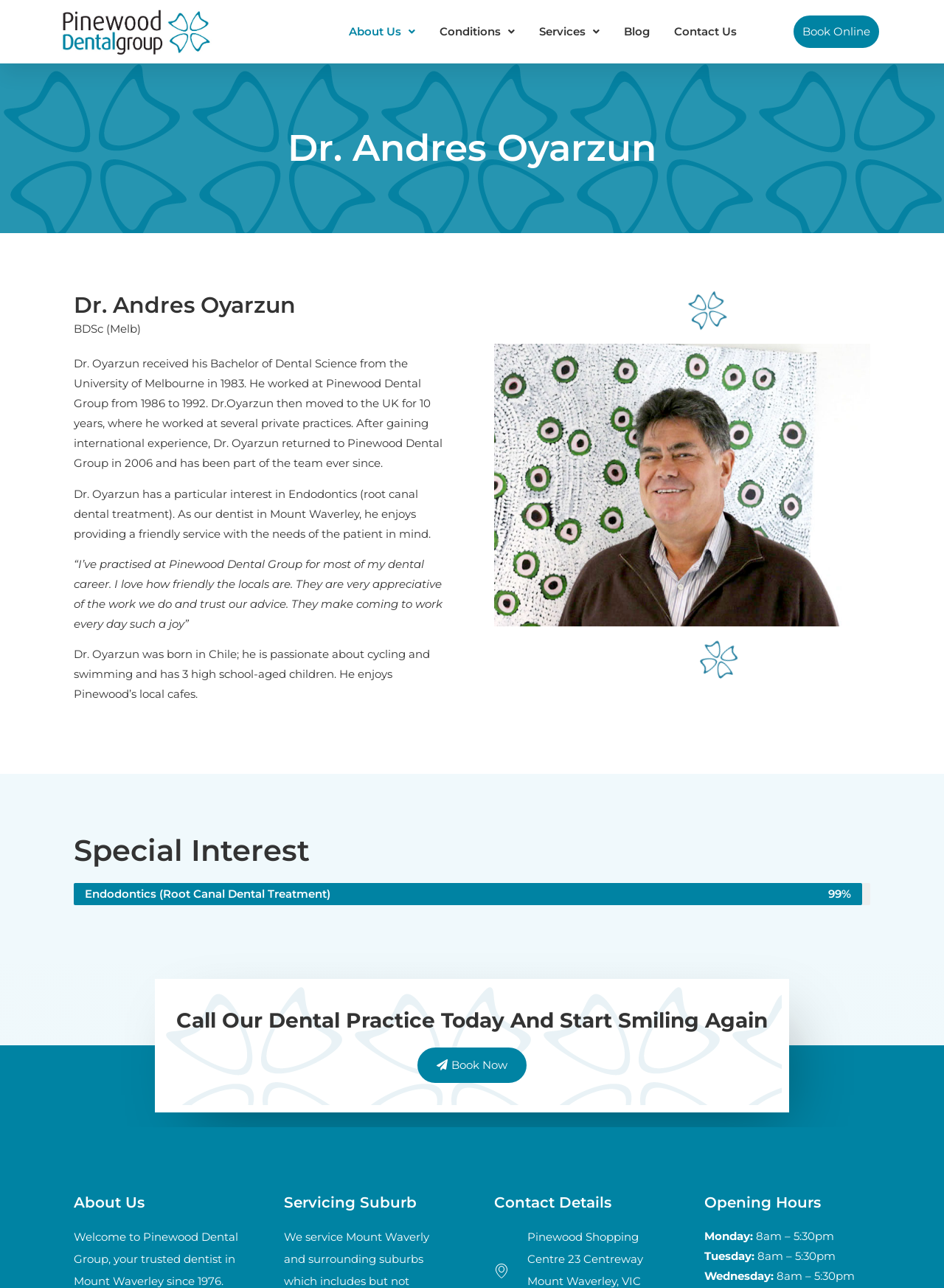Respond with a single word or phrase:
What is the name of the dentist?

Dr. Andres Oyarzun